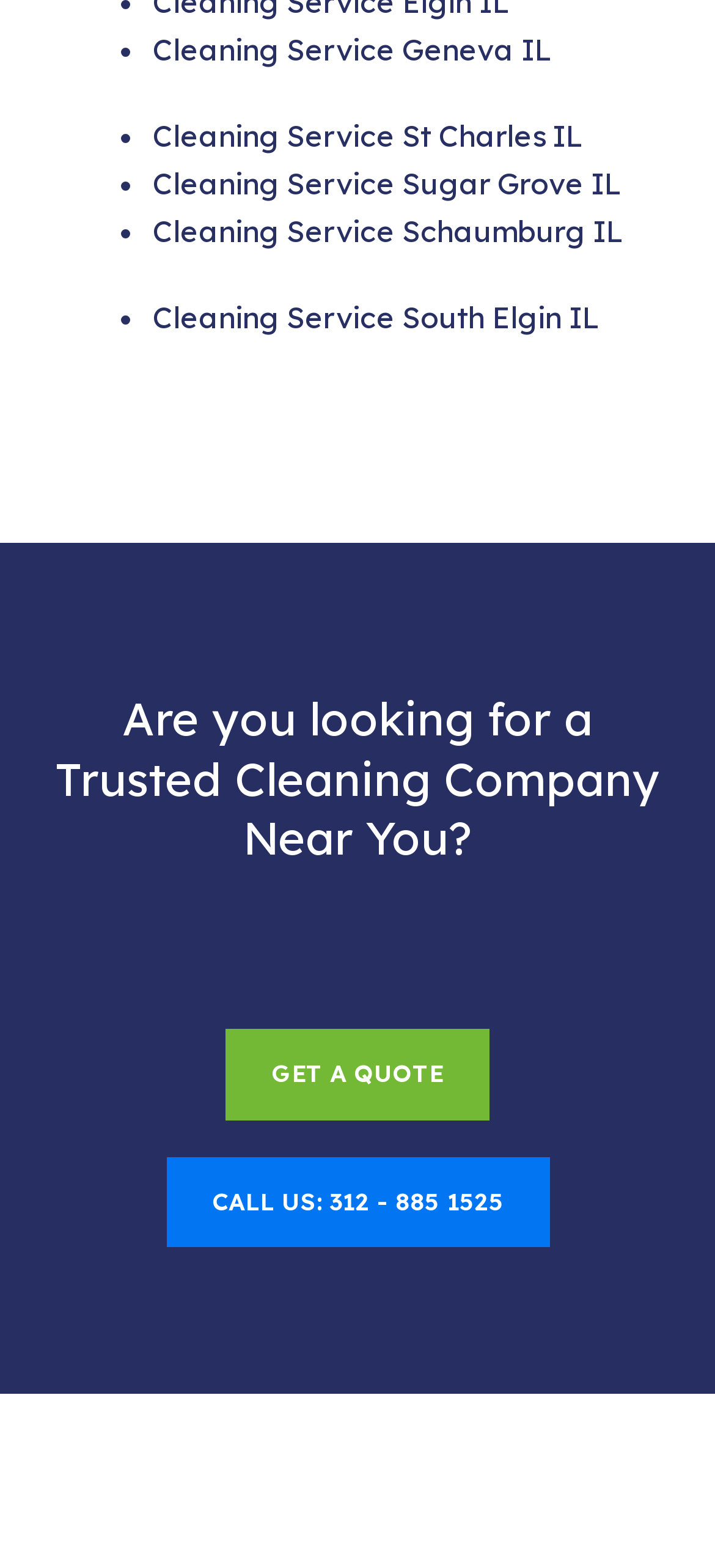Using the provided element description, identify the bounding box coordinates as (top-left x, top-left y, bottom-right x, bottom-right y). Ensure all values are between 0 and 1. Description: Accept

None